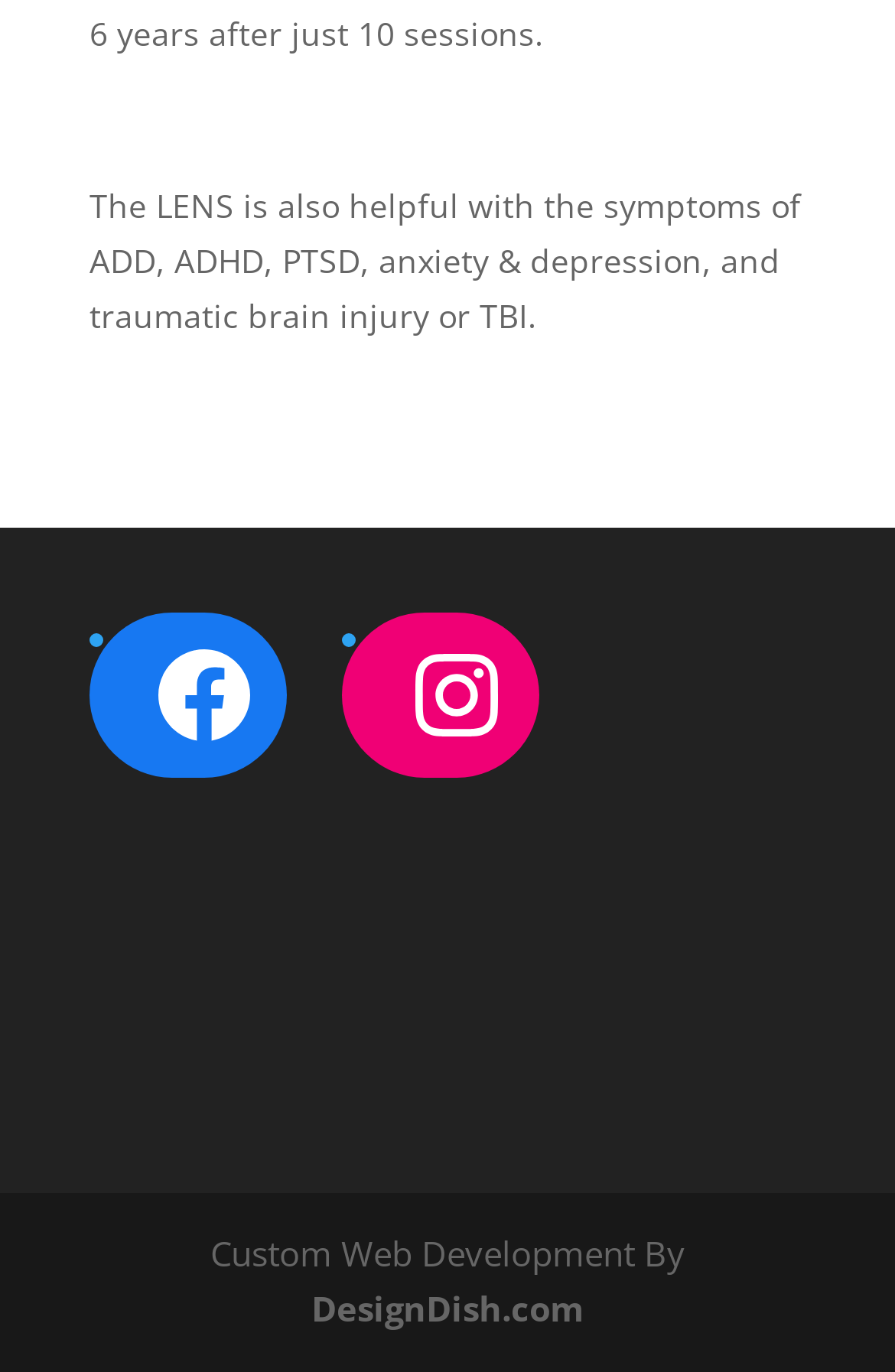Predict the bounding box coordinates of the UI element that matches this description: "Instagram". The coordinates should be in the format [left, top, right, bottom] with each value between 0 and 1.

[0.418, 0.447, 0.603, 0.567]